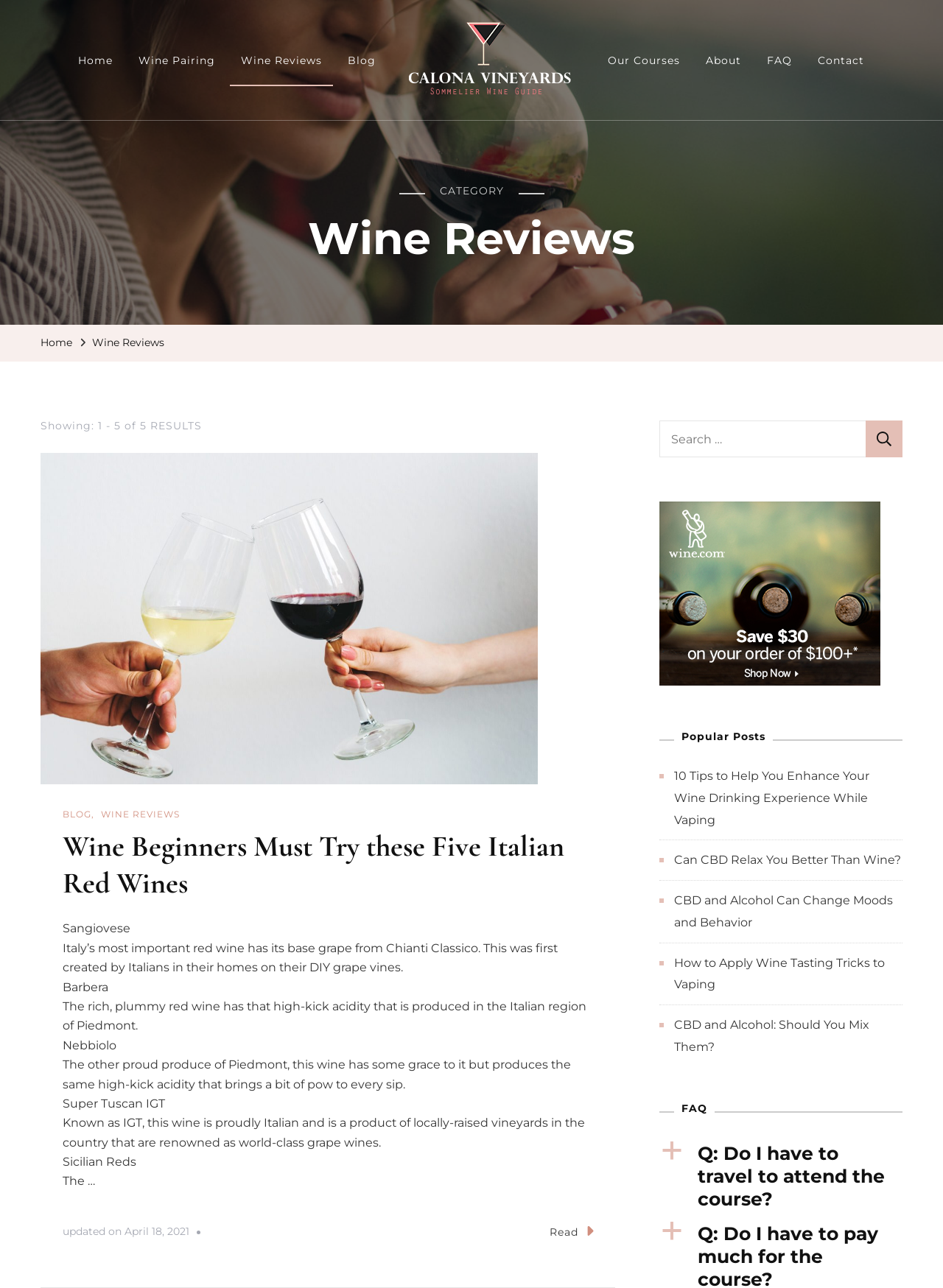Find the bounding box coordinates for the area that must be clicked to perform this action: "Get a free consultation".

None